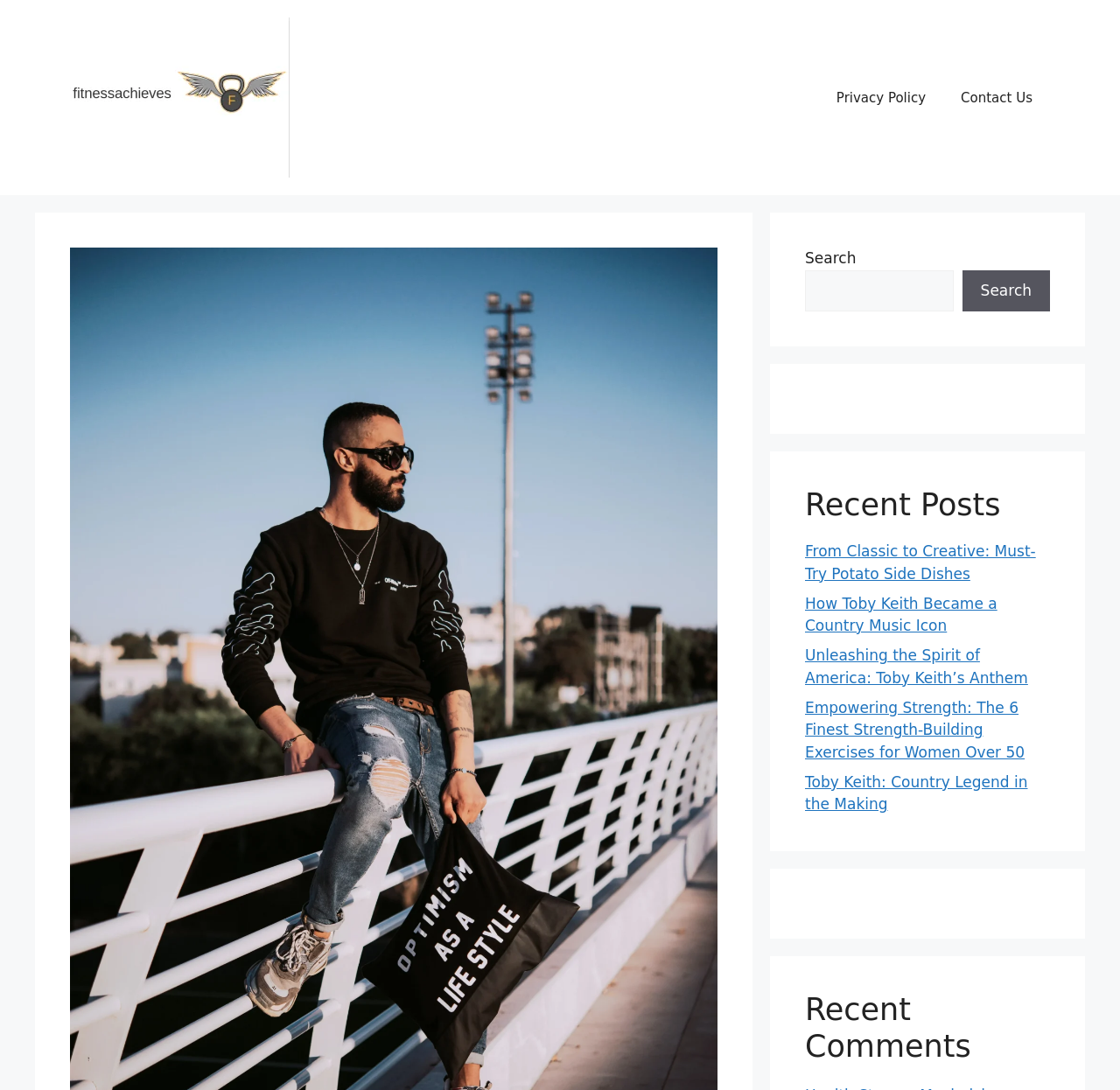Identify the bounding box coordinates for the UI element described as: "Privacy Policy".

[0.731, 0.065, 0.842, 0.114]